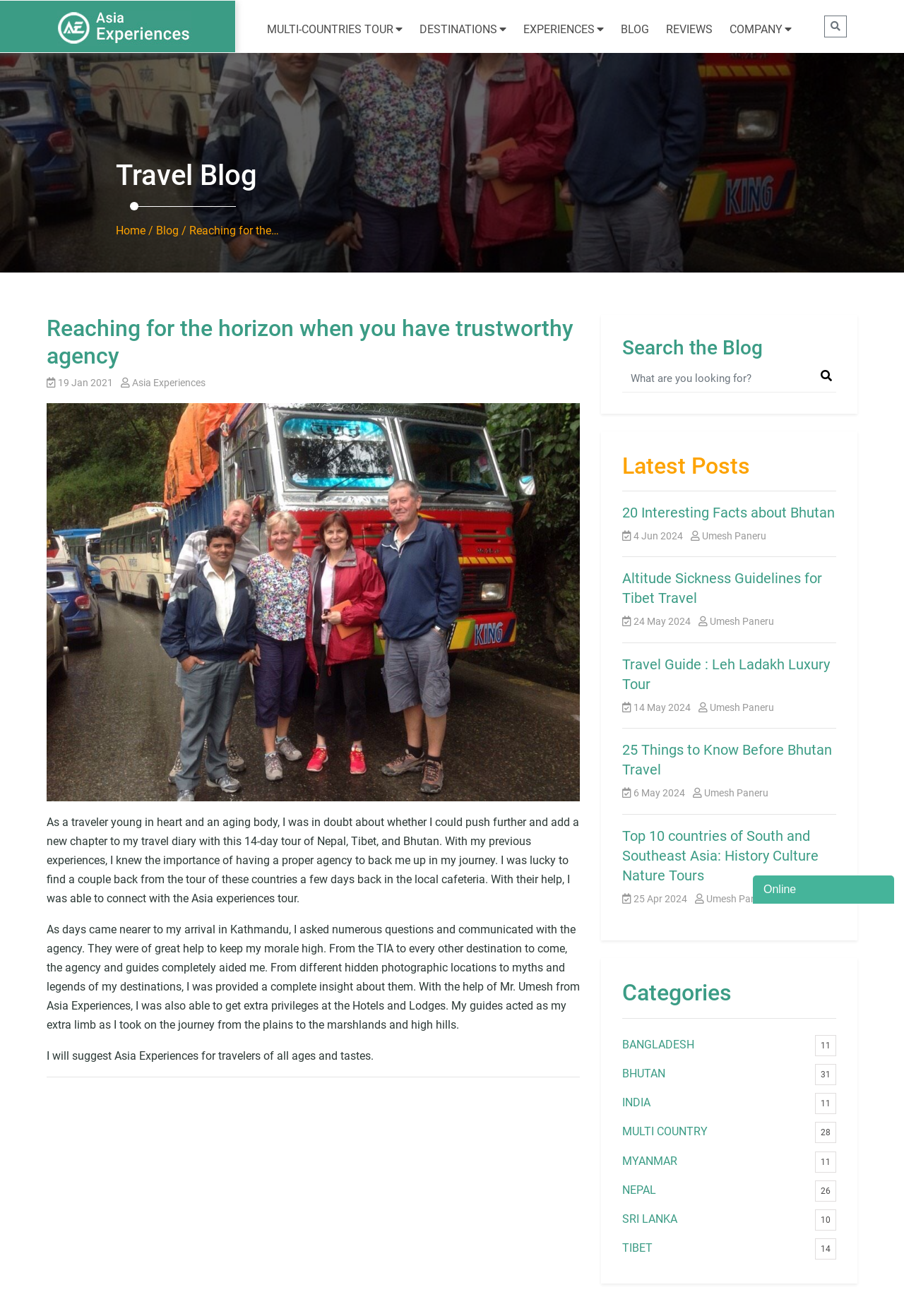What is the name of the travel blog?
Analyze the image and deliver a detailed answer to the question.

I found the answer by looking at the heading 'Travel Blog' and the text 'Asia Experiences' which is located near the top of the webpage.